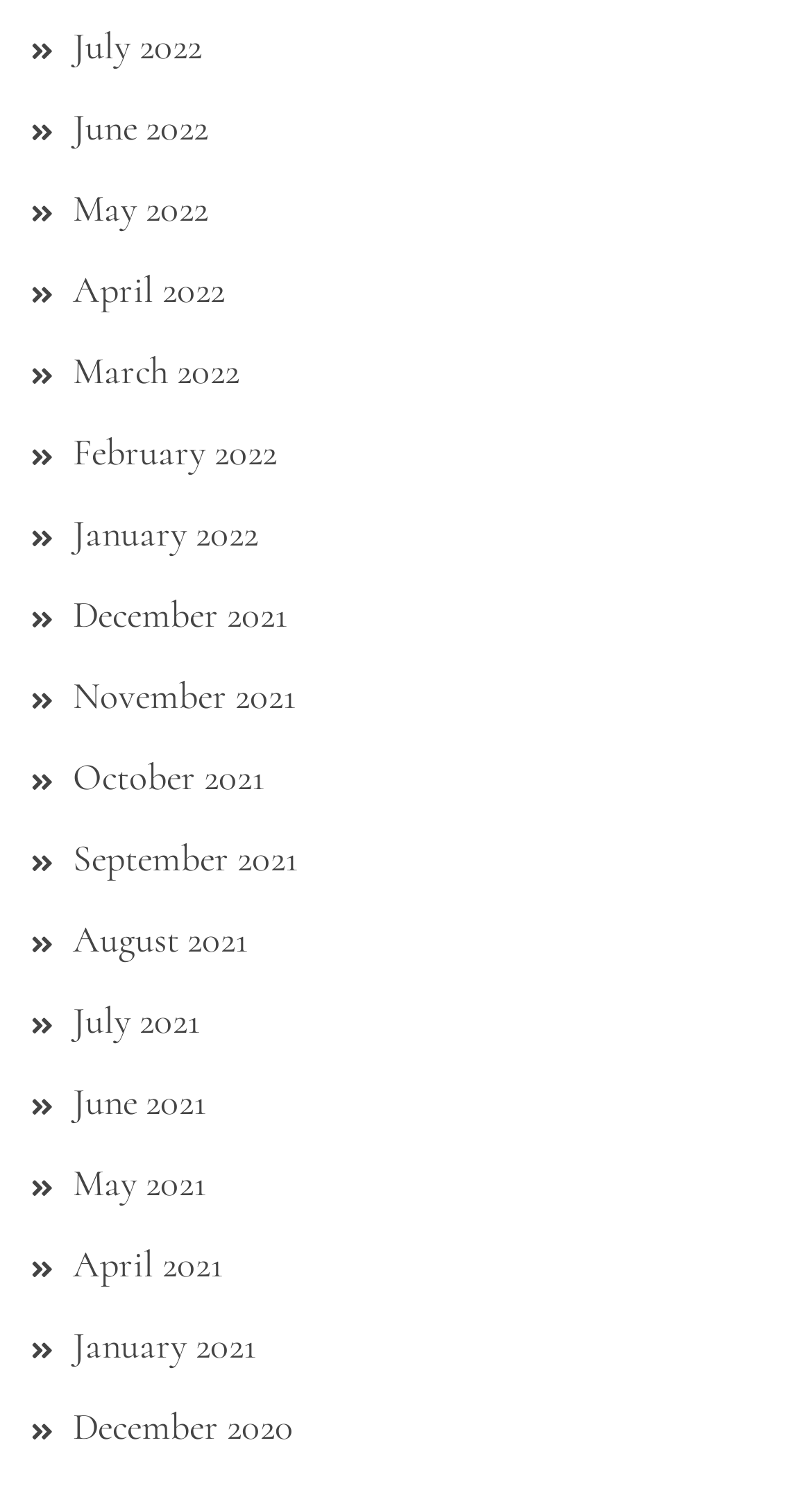Determine the bounding box of the UI element mentioned here: "December 2020". The coordinates must be in the format [left, top, right, bottom] with values ranging from 0 to 1.

[0.09, 0.945, 0.362, 0.976]